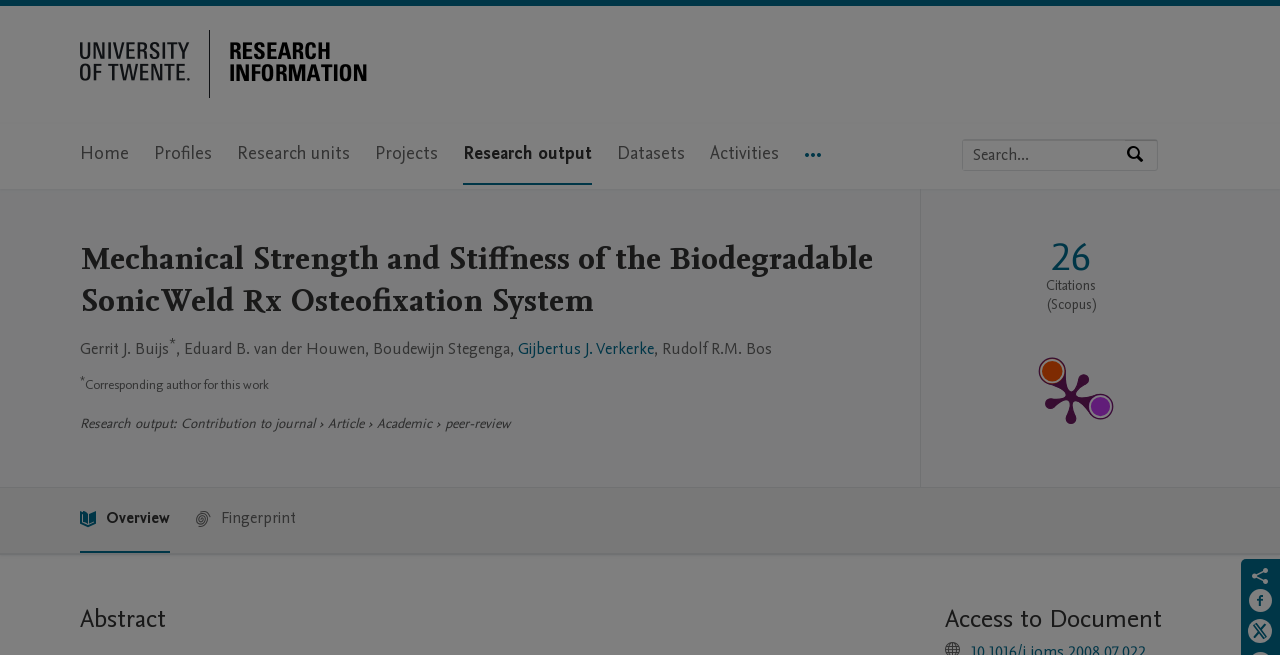Select the bounding box coordinates of the element I need to click to carry out the following instruction: "Share on Facebook".

[0.975, 0.898, 0.995, 0.945]